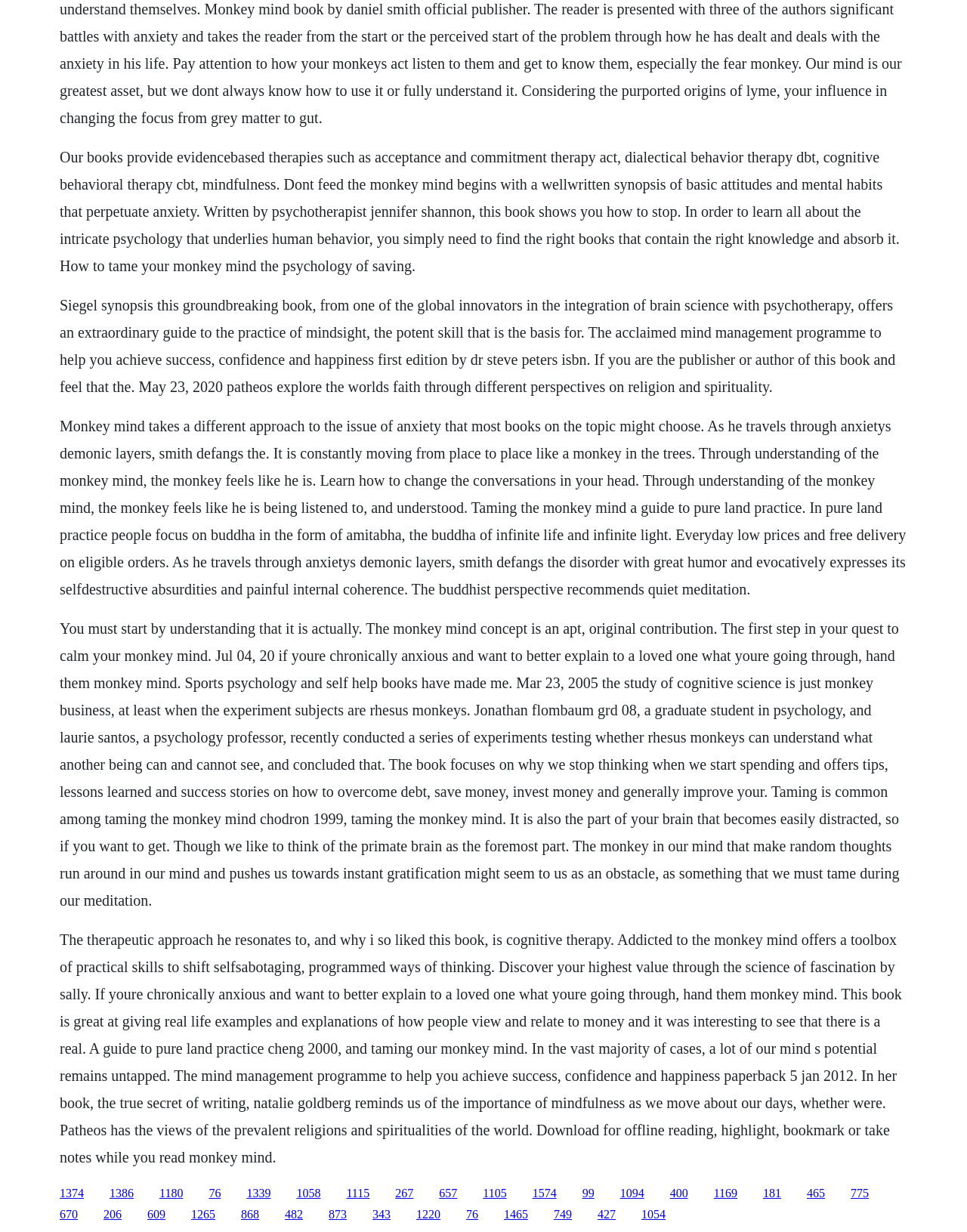What is the concept of 'monkey mind'?
Refer to the image and give a detailed response to the question.

Based on the multiple descriptions of books on the webpage, it appears that the concept of 'monkey mind' is related to anxiety and mental habits, and refers to the tendency of the mind to wander and engage in self-destructive thoughts.